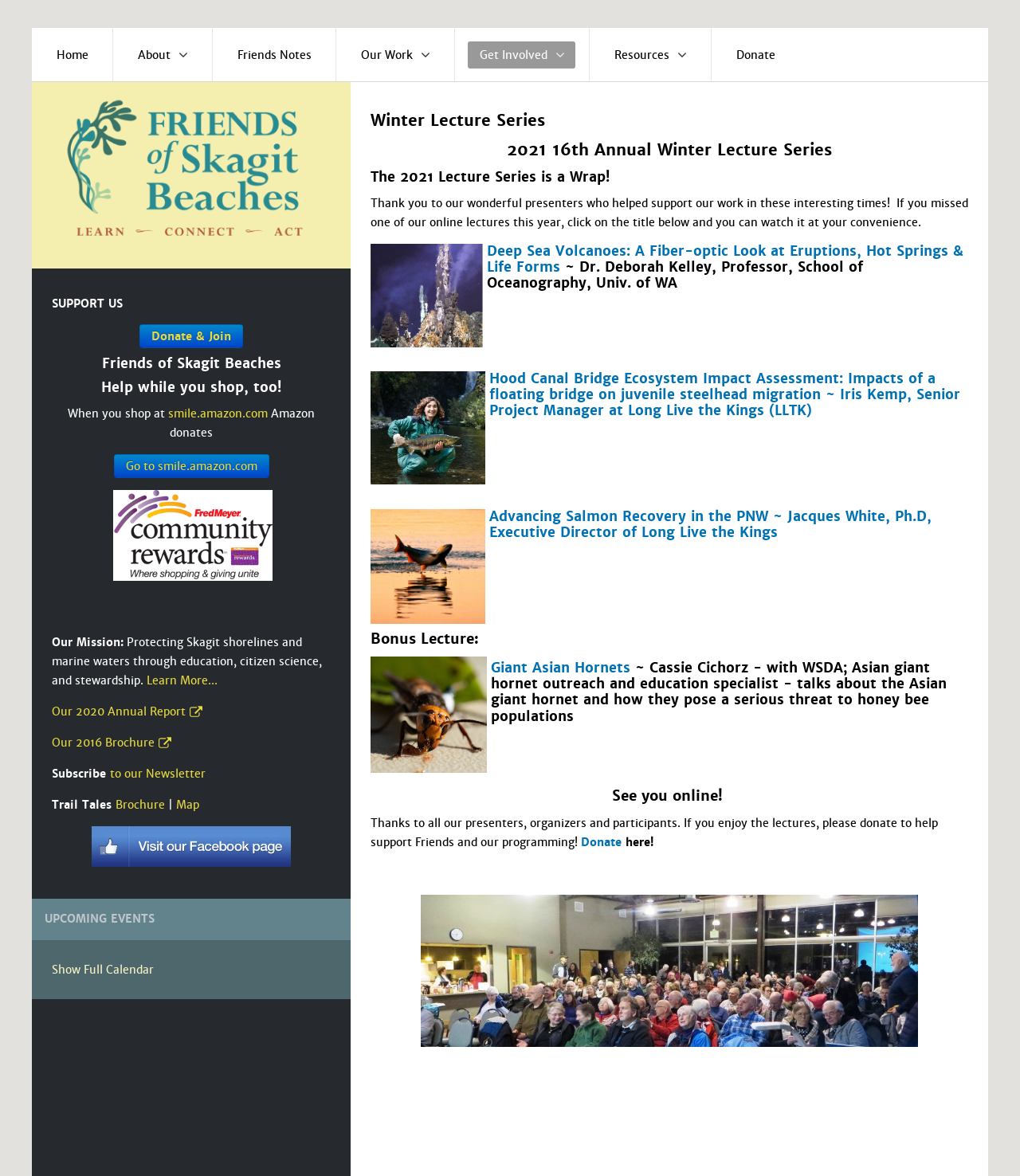Please indicate the bounding box coordinates of the element's region to be clicked to achieve the instruction: "Learn more about the mission of Friends of Skagit Beaches". Provide the coordinates as four float numbers between 0 and 1, i.e., [left, top, right, bottom].

[0.144, 0.572, 0.213, 0.584]